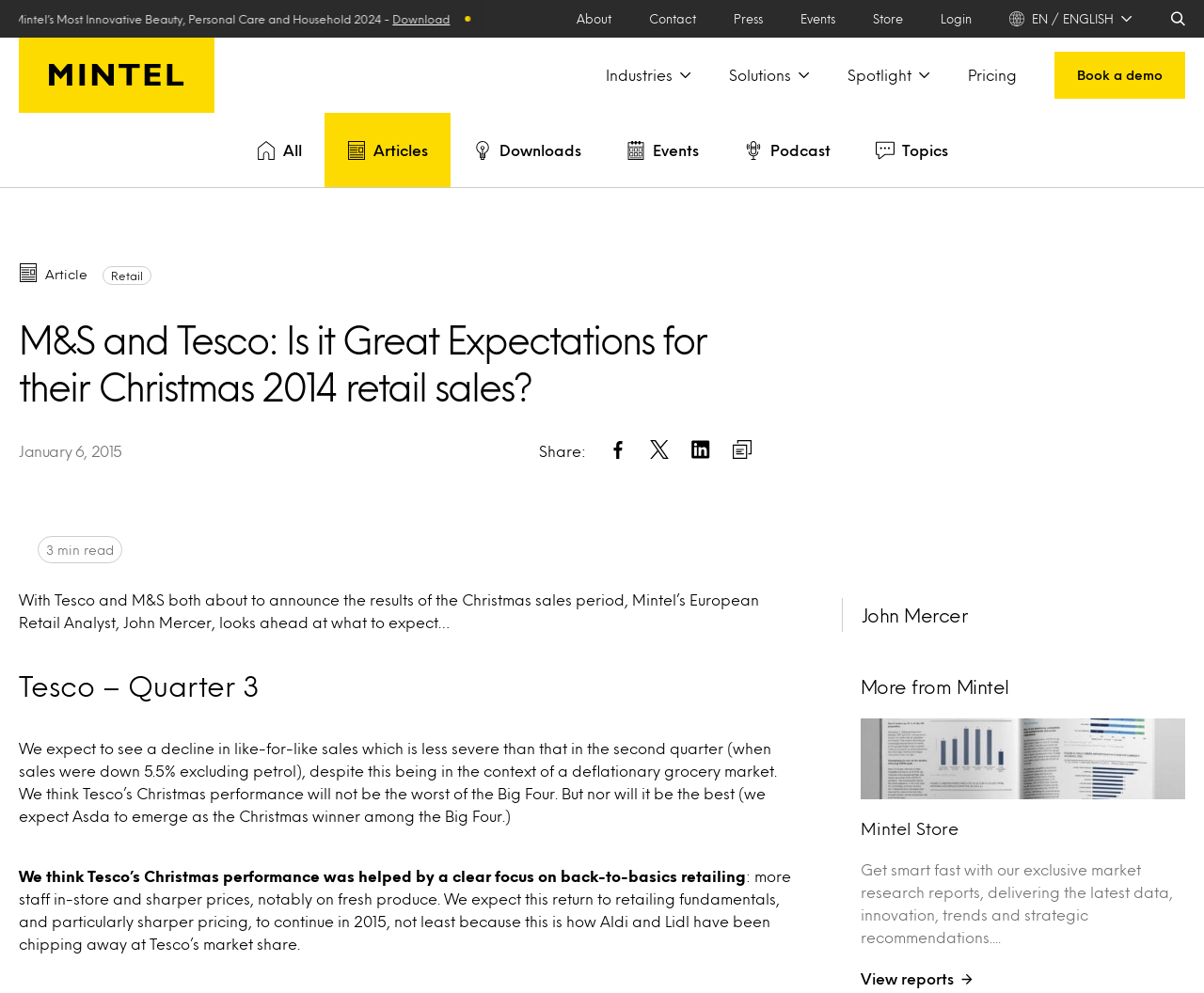Give a concise answer using one word or a phrase to the following question:
How many social media platforms are available for sharing?

3